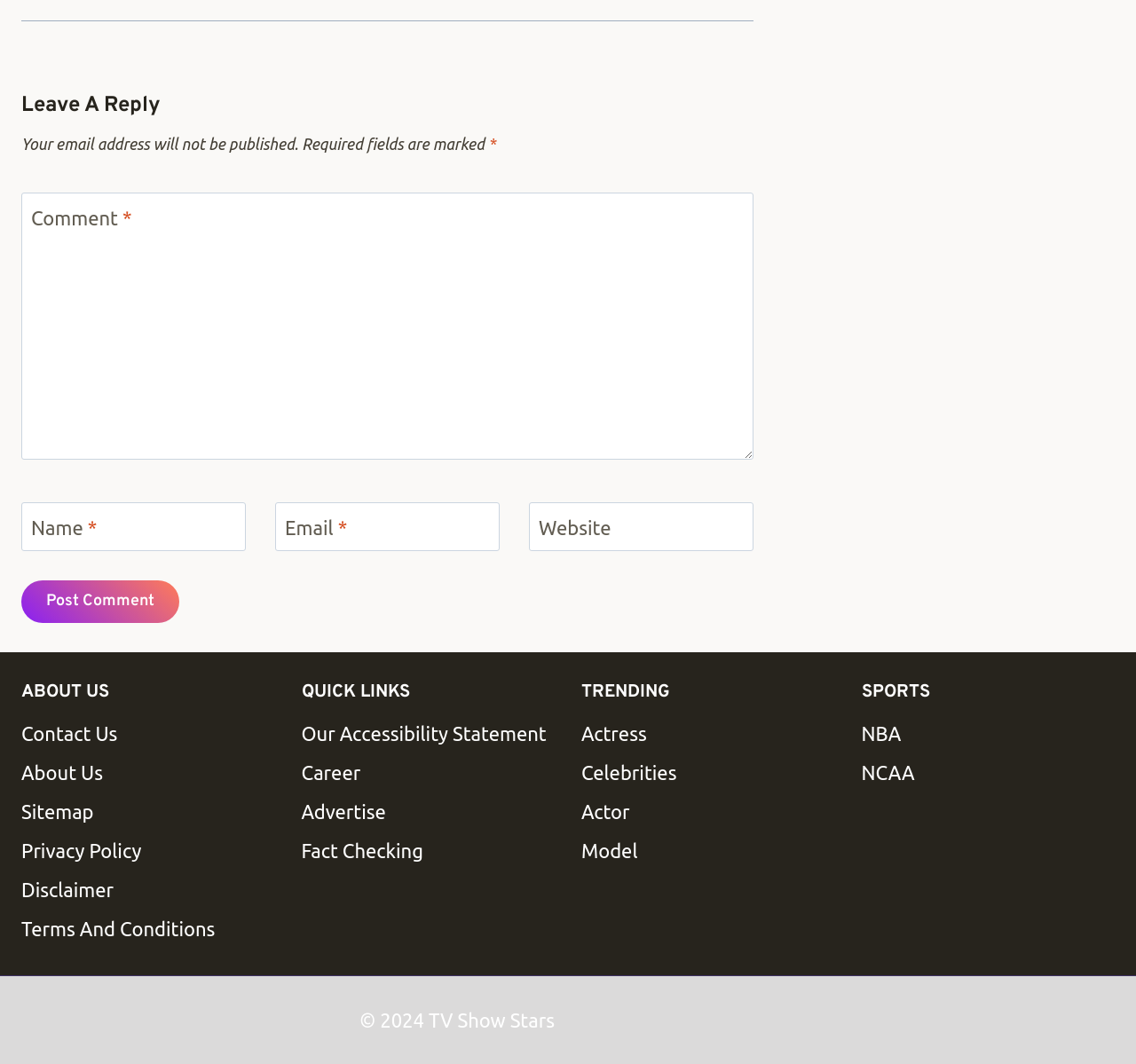Determine the bounding box coordinates for the area that should be clicked to carry out the following instruction: "Check the trending Actress".

[0.512, 0.671, 0.735, 0.708]